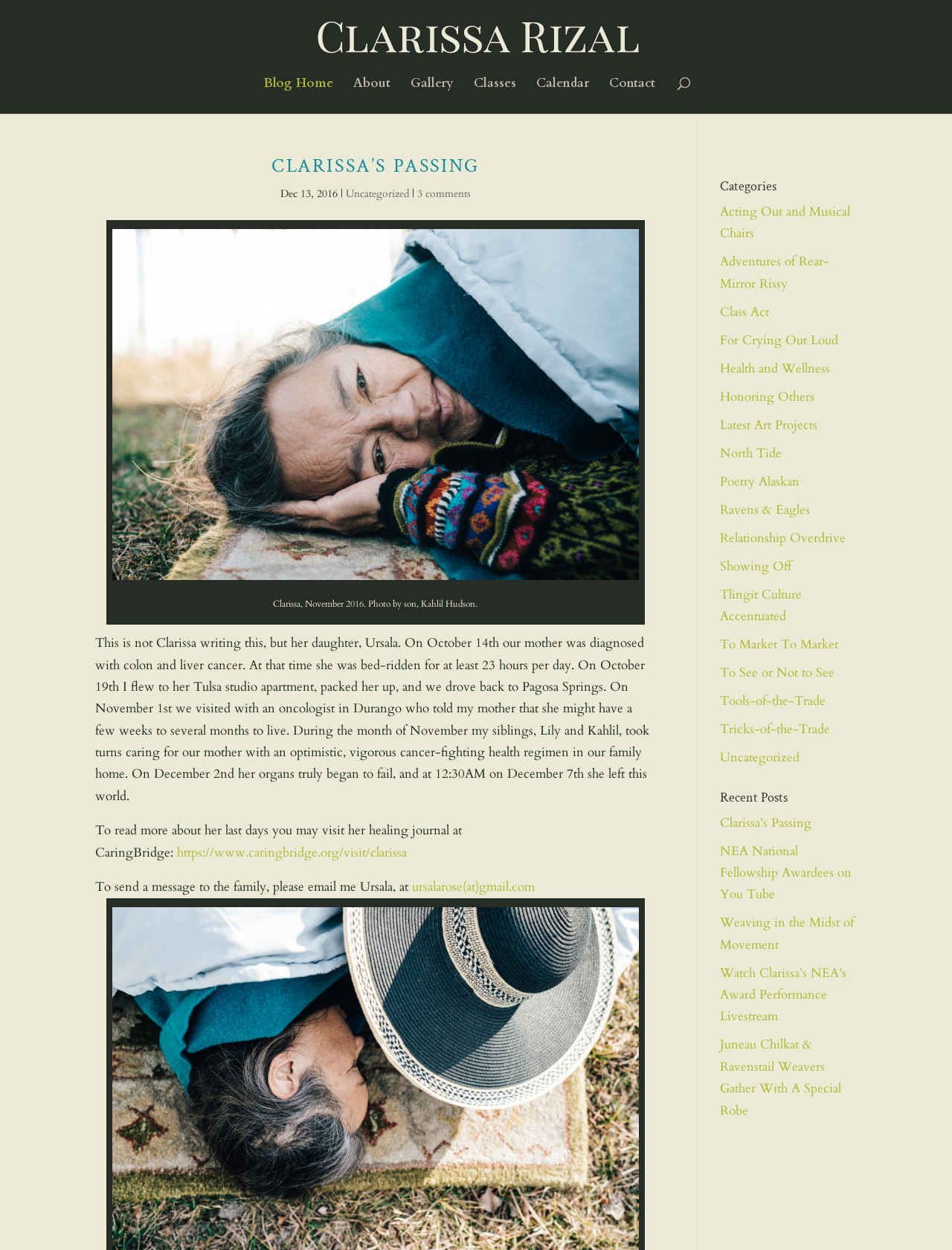Answer this question using a single word or a brief phrase:
How many comments are there on the blog post 'CLARISSA’S PASSING'?

3